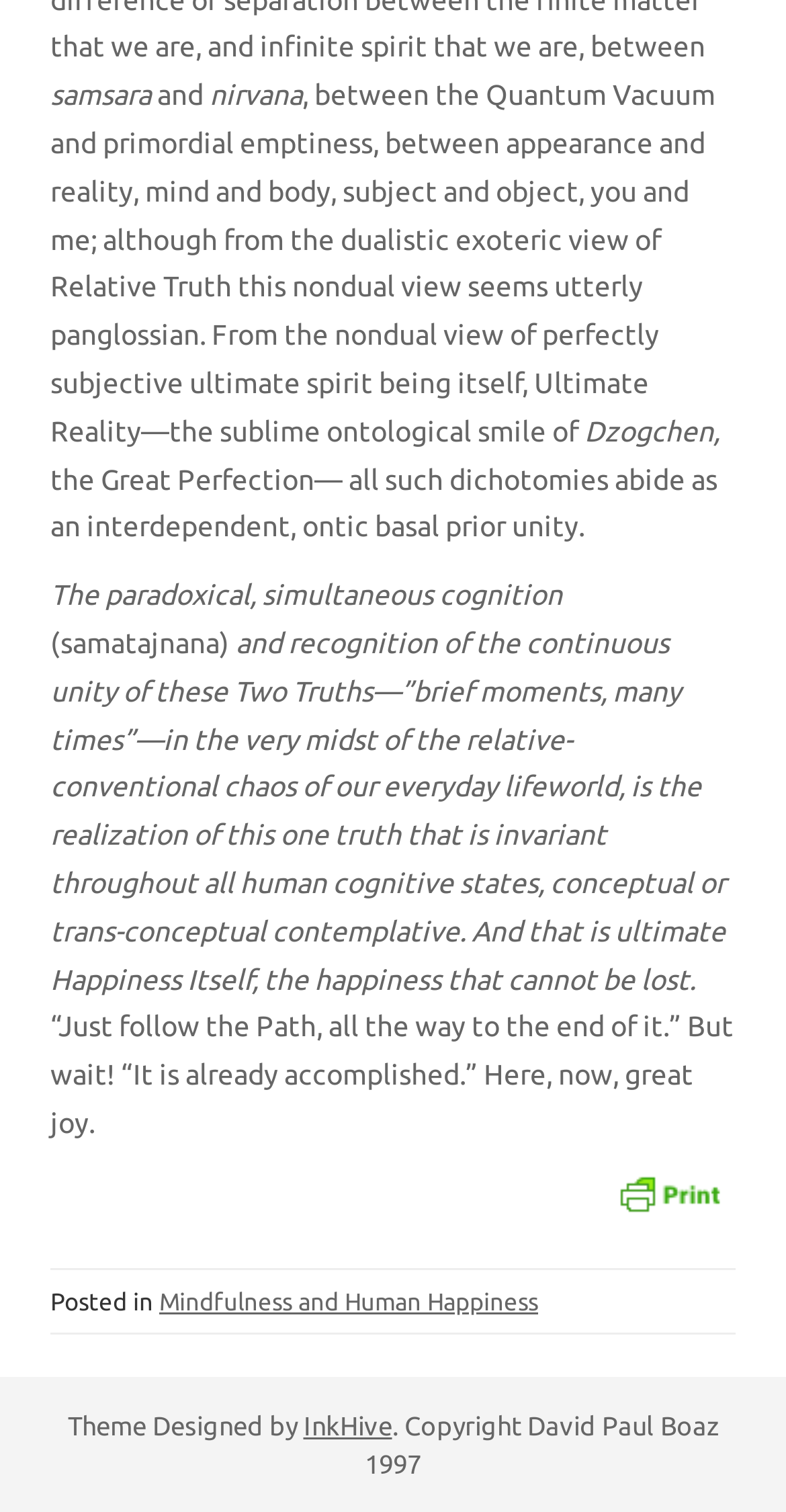Provide the bounding box coordinates for the specified HTML element described in this description: "Mindfulness and Human Happiness". The coordinates should be four float numbers ranging from 0 to 1, in the format [left, top, right, bottom].

[0.203, 0.852, 0.685, 0.869]